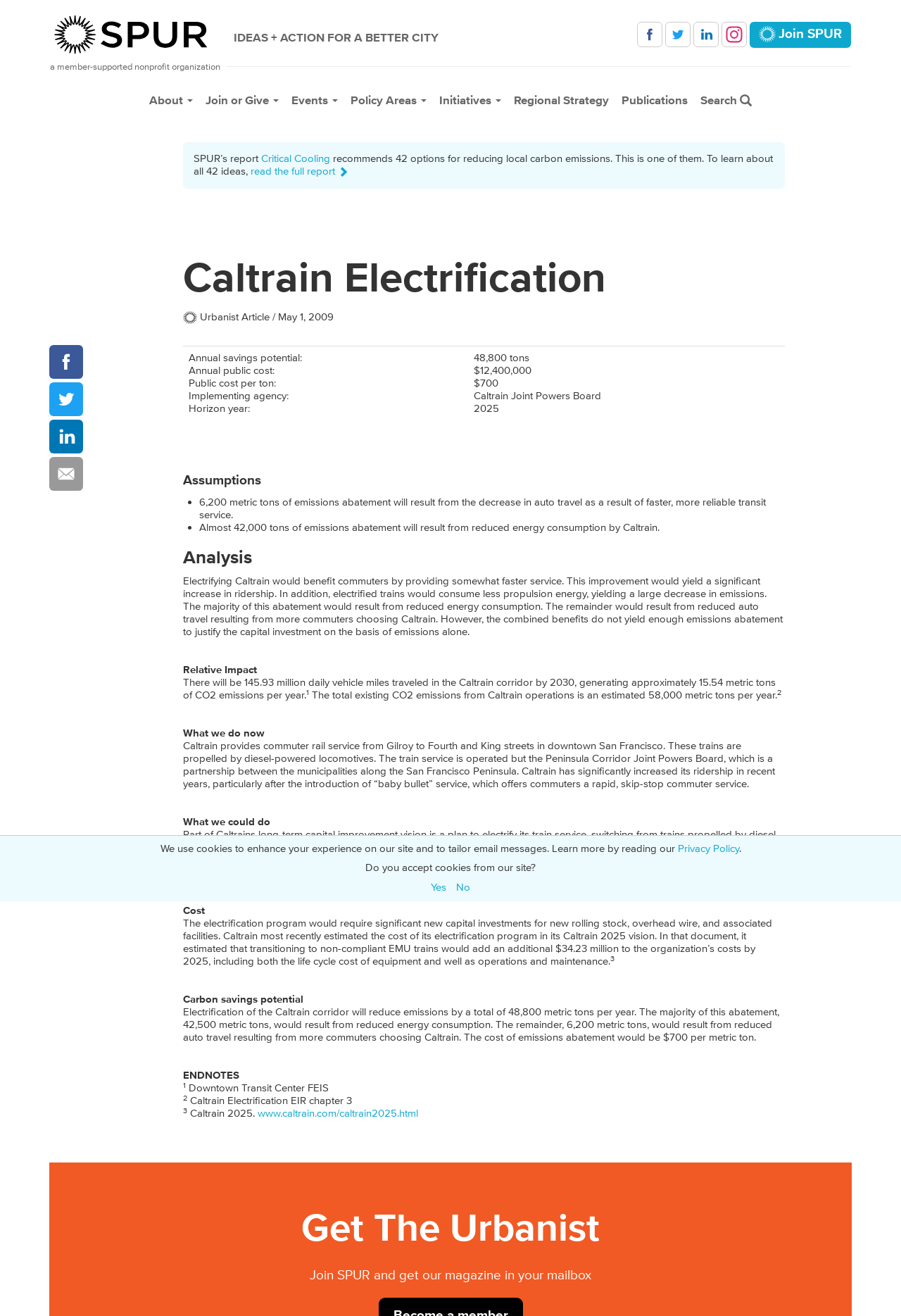What is the estimated reduction in CO2 emissions per year? Using the information from the screenshot, answer with a single word or phrase.

48,800 metric tons